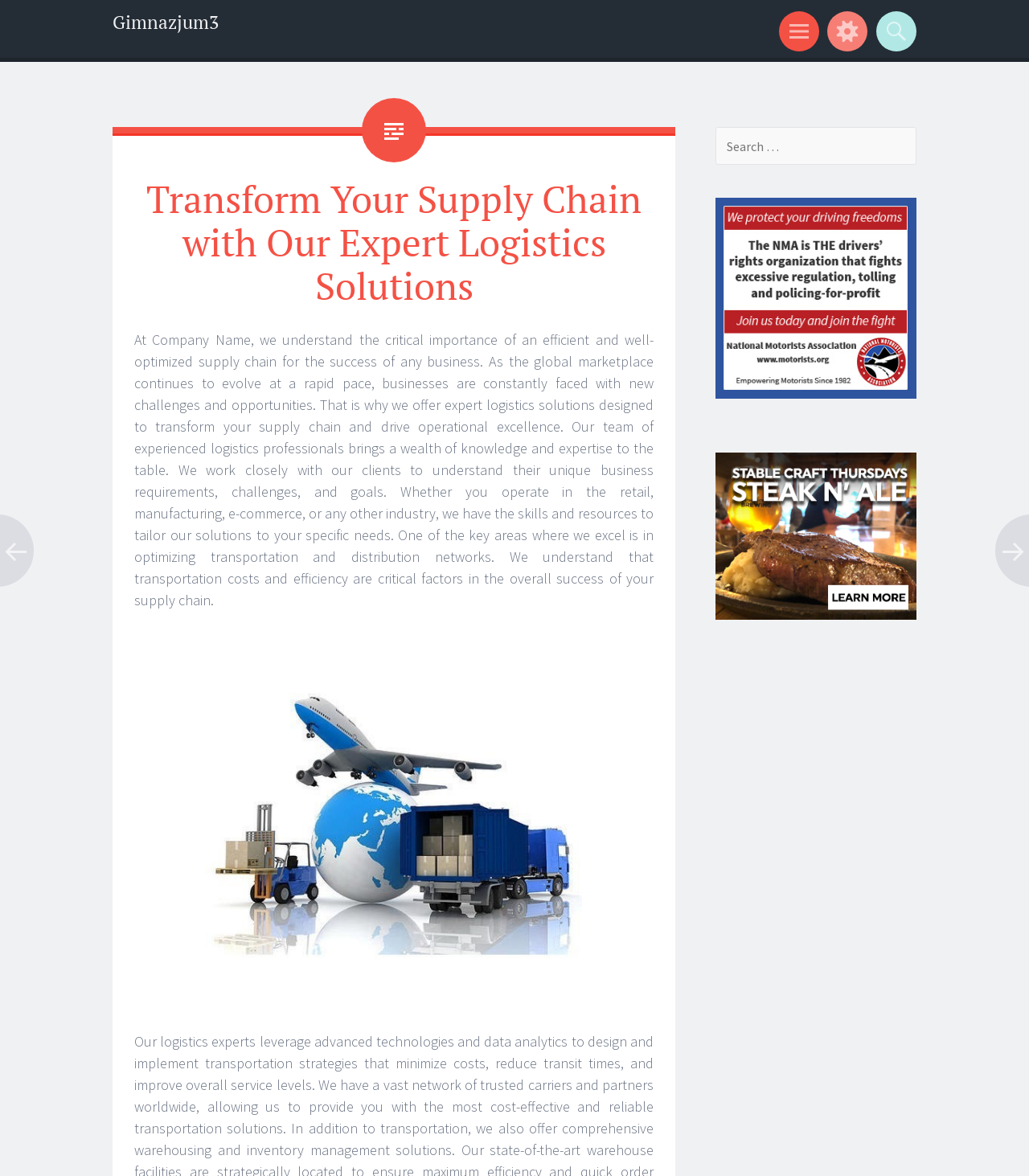What is the purpose of the search bar?
Using the image as a reference, answer the question in detail.

The search bar is located in the top-right corner of the webpage, and its purpose is to allow users to search for specific content within the website. This is evident from the placeholder text 'Search for:' in the search box.